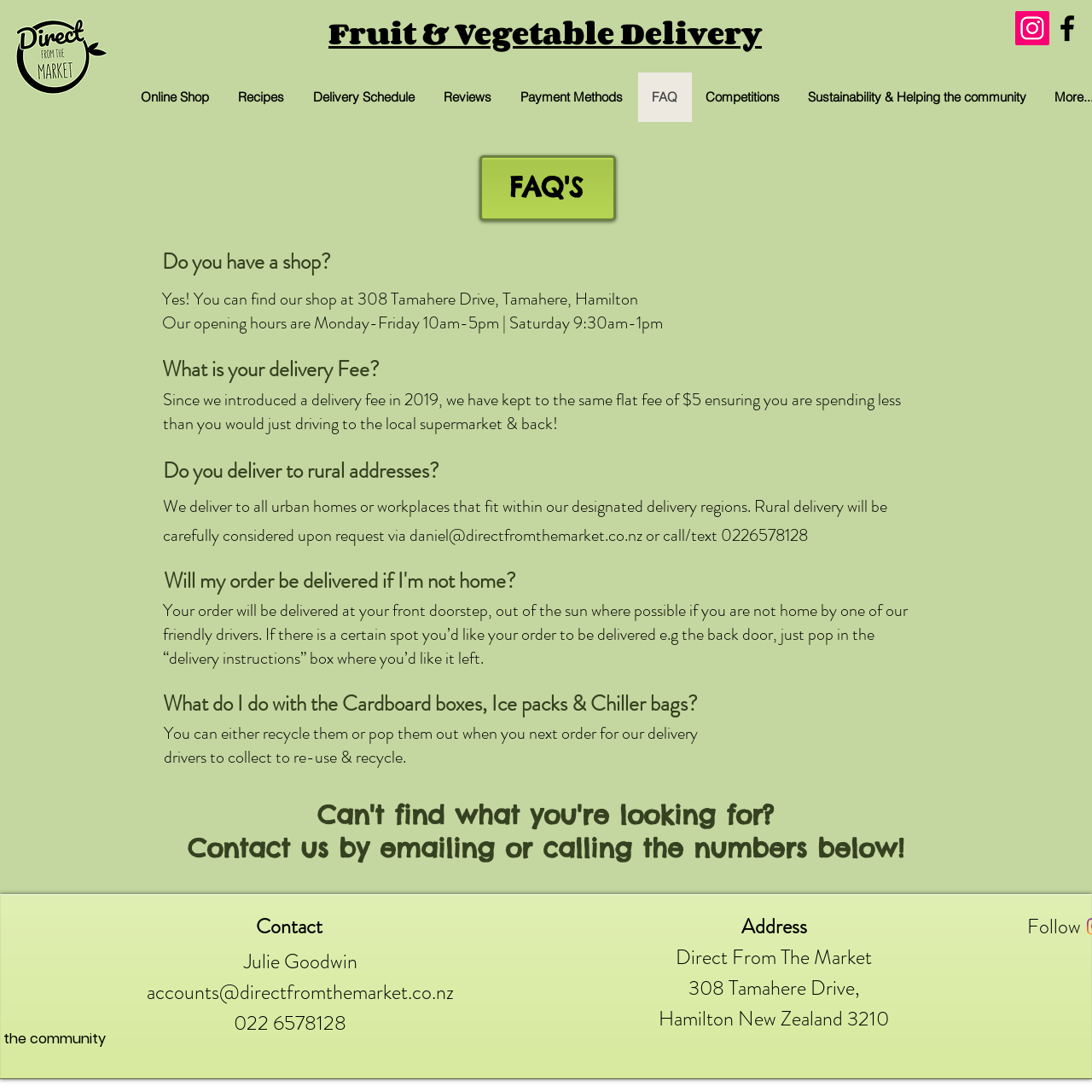Determine the main heading text of the webpage.

Fruit & Vegetable Delivery